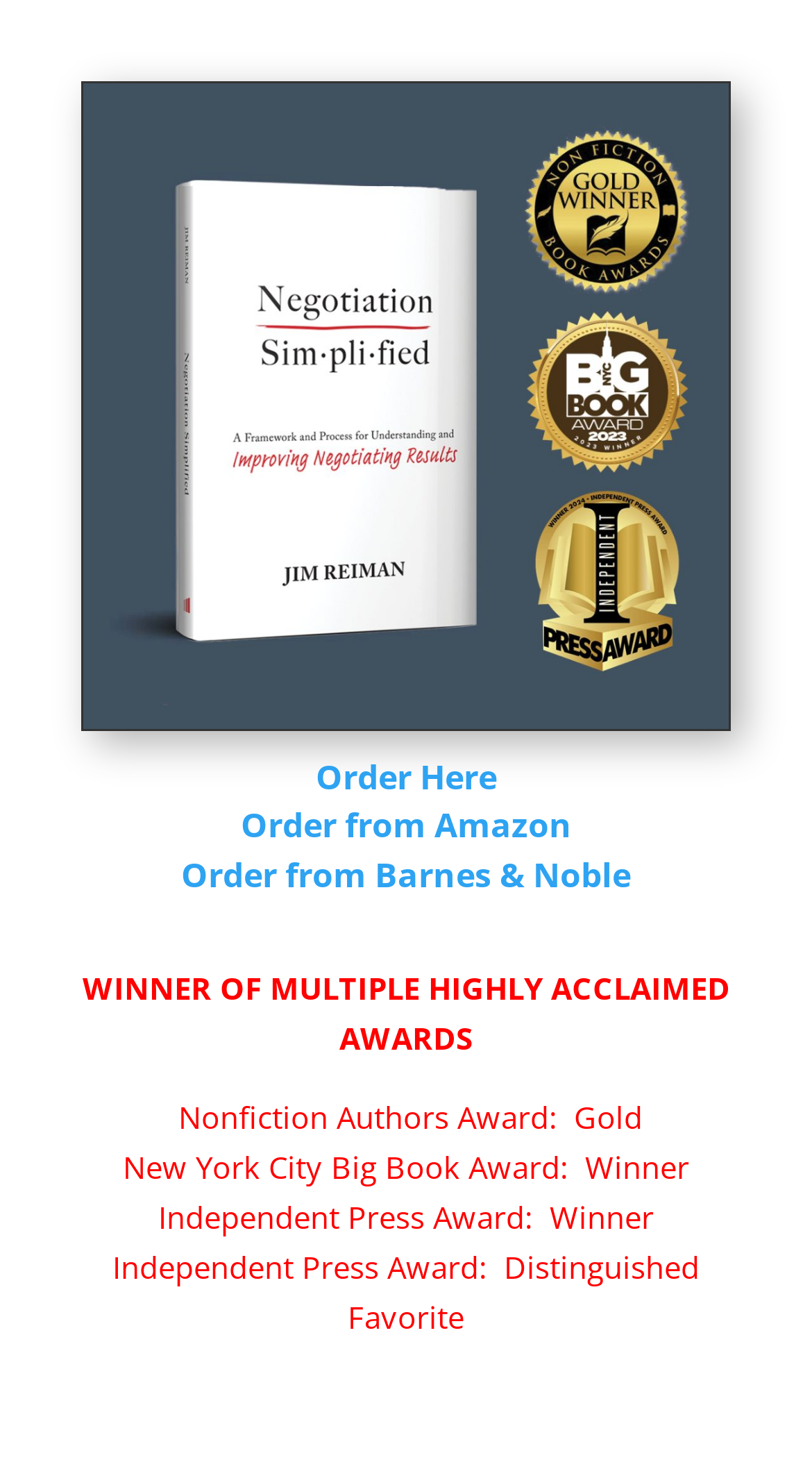Use a single word or phrase to answer the question: 
What is the highest award won by the book?

Winner